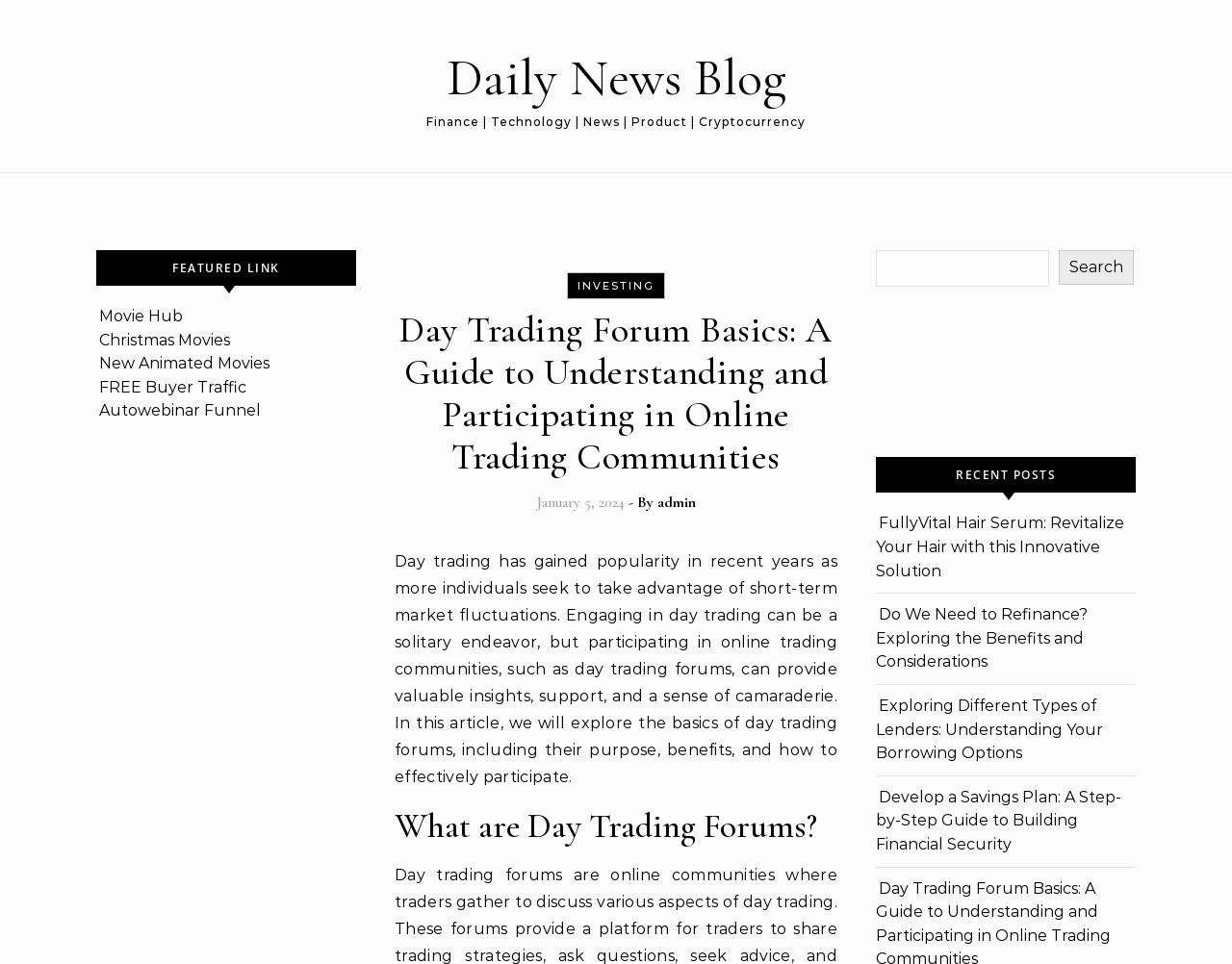What is the main topic of the webpage?
Please use the image to provide a one-word or short phrase answer.

Forex trading